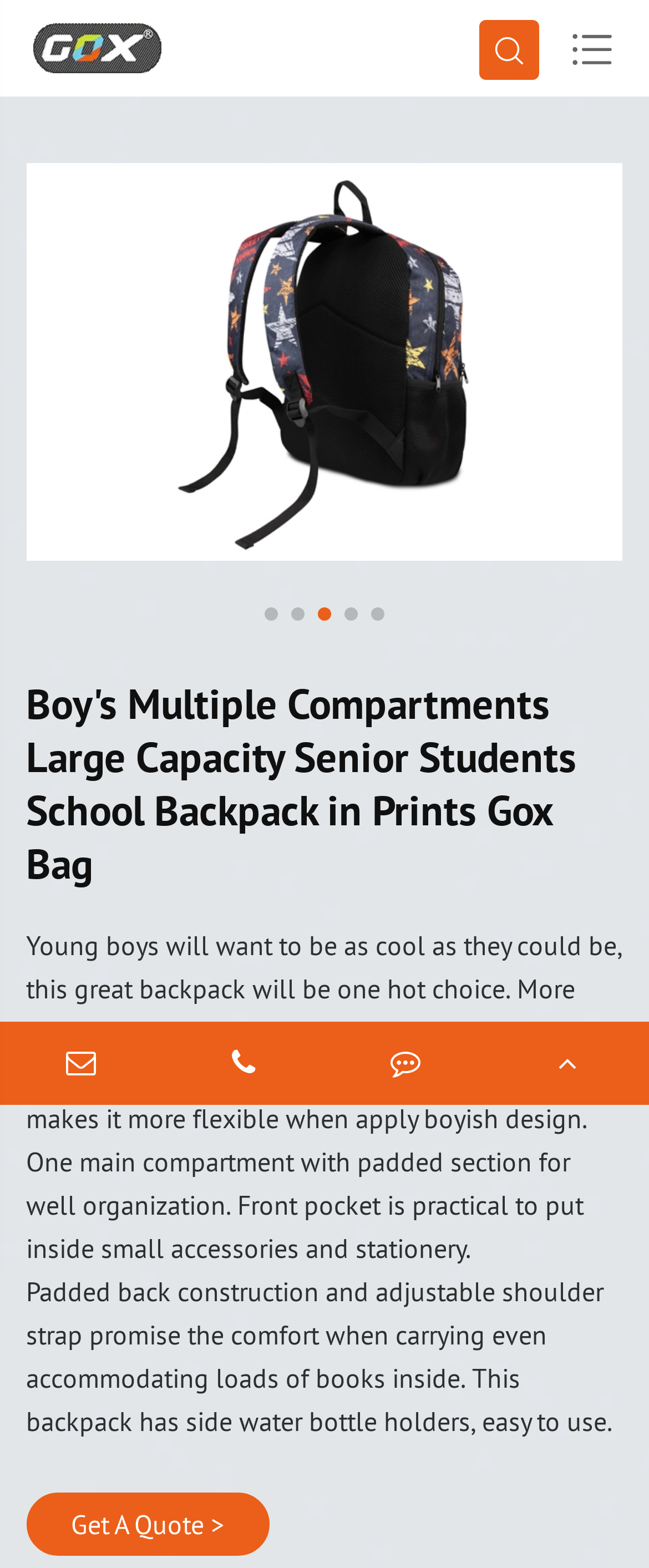Please specify the bounding box coordinates of the clickable region necessary for completing the following instruction: "Scroll to top". The coordinates must consist of four float numbers between 0 and 1, i.e., [left, top, right, bottom].

[0.75, 0.652, 1.0, 0.705]